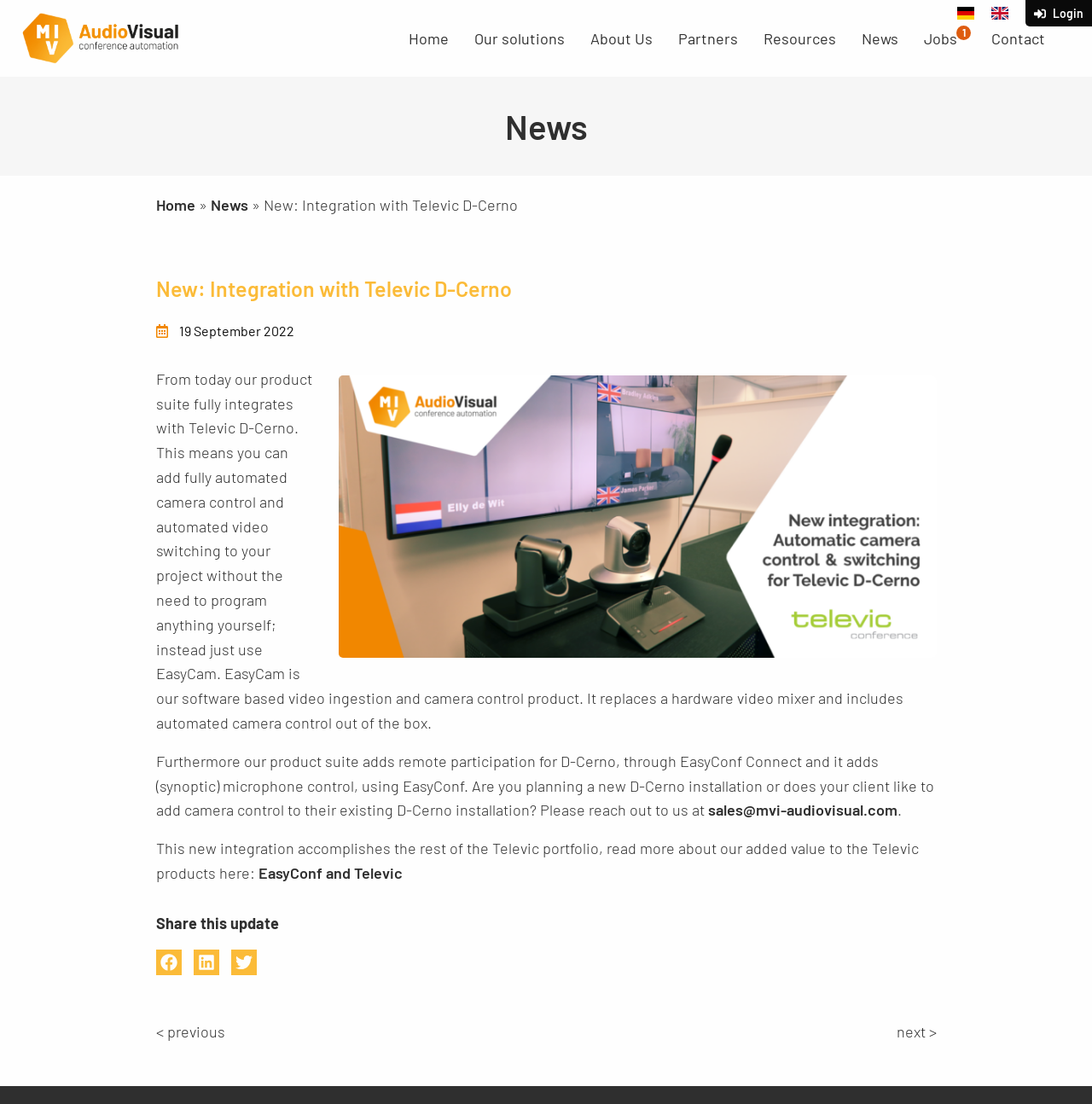Determine the bounding box coordinates for the UI element with the following description: "Our solutions". The coordinates should be four float numbers between 0 and 1, represented as [left, top, right, bottom].

[0.434, 0.023, 0.517, 0.046]